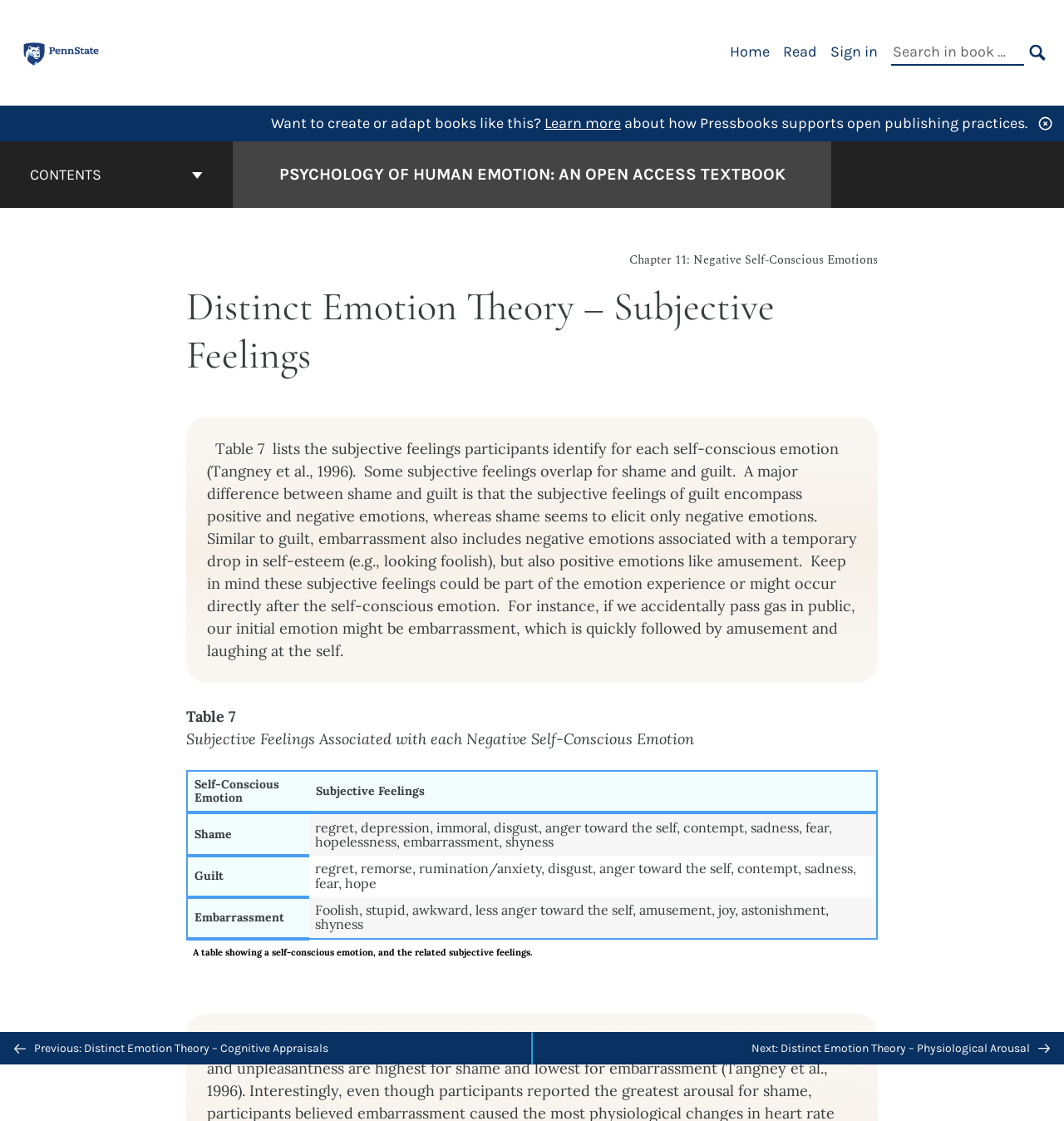Describe every aspect of the webpage comprehensively.

This webpage is an open access textbook on the psychology of human emotion, specifically focusing on distinct emotion theory and subjective feelings. At the top left corner, there is a logo of The Pennsylvania State University, accompanied by a link to the university's website. 

To the right of the logo, there is a primary navigation menu with links to "Home", "Read", and "Sign in", as well as a search bar with a "SEARCH" button. Below the navigation menu, there is a promotional text encouraging users to create or adapt books like this, with a "Learn more" link.

On the left side of the page, there is a book contents navigation menu with a "CONTENTS" button and a link to the cover page of the textbook. The main content of the page is divided into sections, with headings and paragraphs of text. The first section discusses distinct emotion theory and subjective feelings, with a table listing the subjective feelings associated with each negative self-conscious emotion.

The table has three rows, each representing a self-conscious emotion (shame, guilt, and embarrassment) and its corresponding subjective feelings. Below the table, there is a paragraph of text explaining the differences between shame, guilt, and embarrassment.

At the bottom of the page, there is a previous/next navigation menu with links to the previous and next chapters of the textbook, as well as a "BACK TO TOP" button.